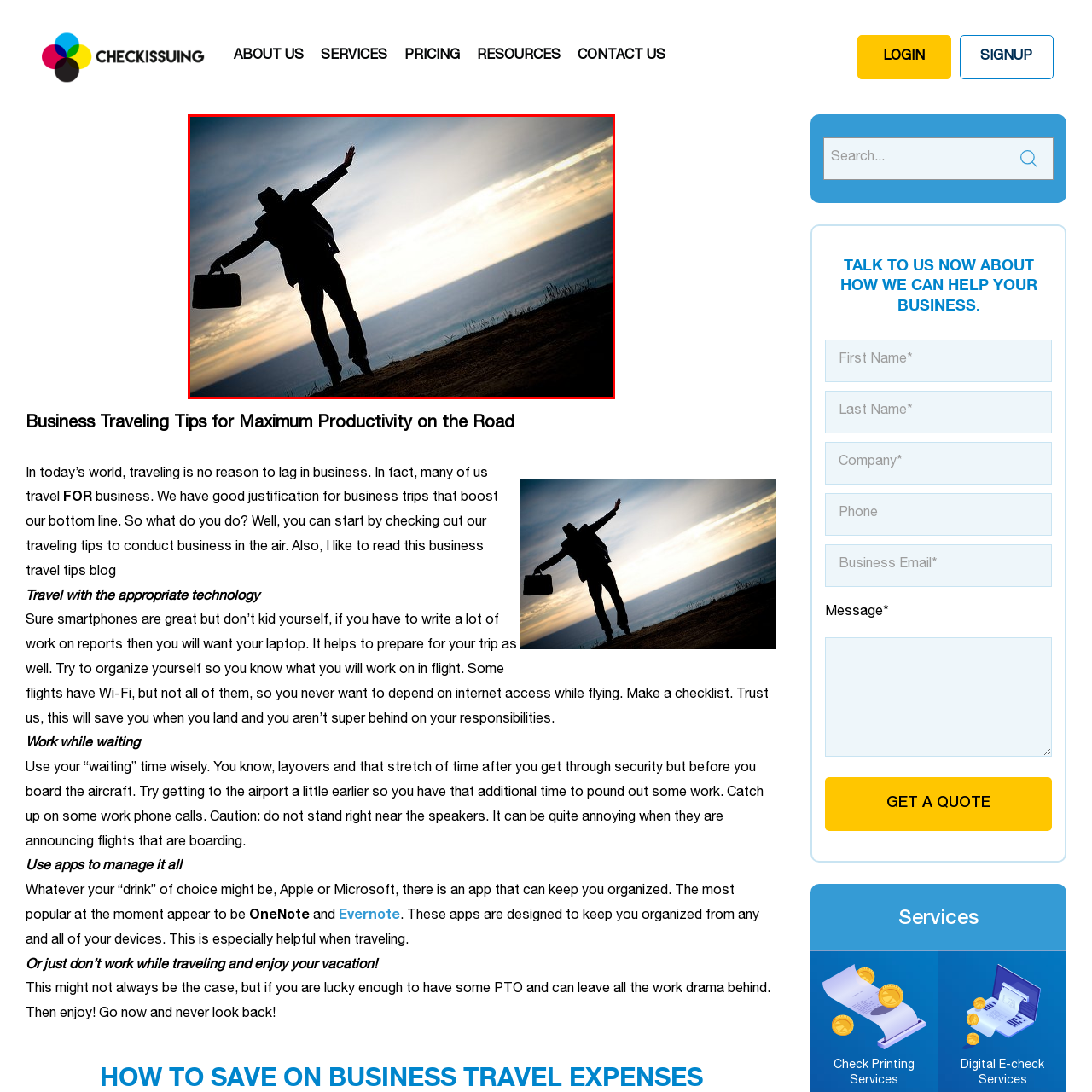Please provide a one-word or phrase response to the following question by examining the image within the red boundary:
What is the time of day depicted in the image?

twilight